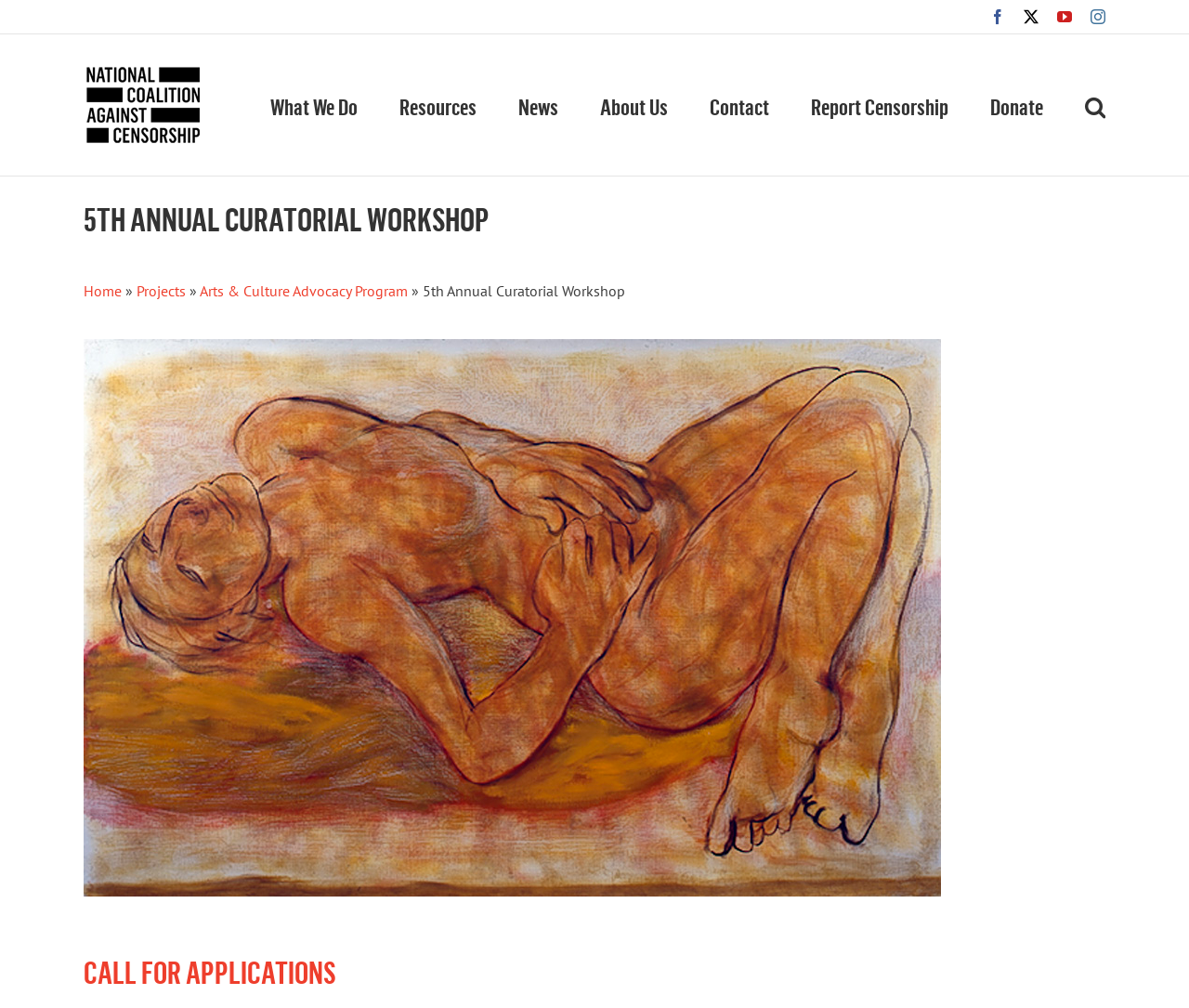Locate the primary heading on the webpage and return its text.

5TH ANNUAL CURATORIAL WORKSHOP